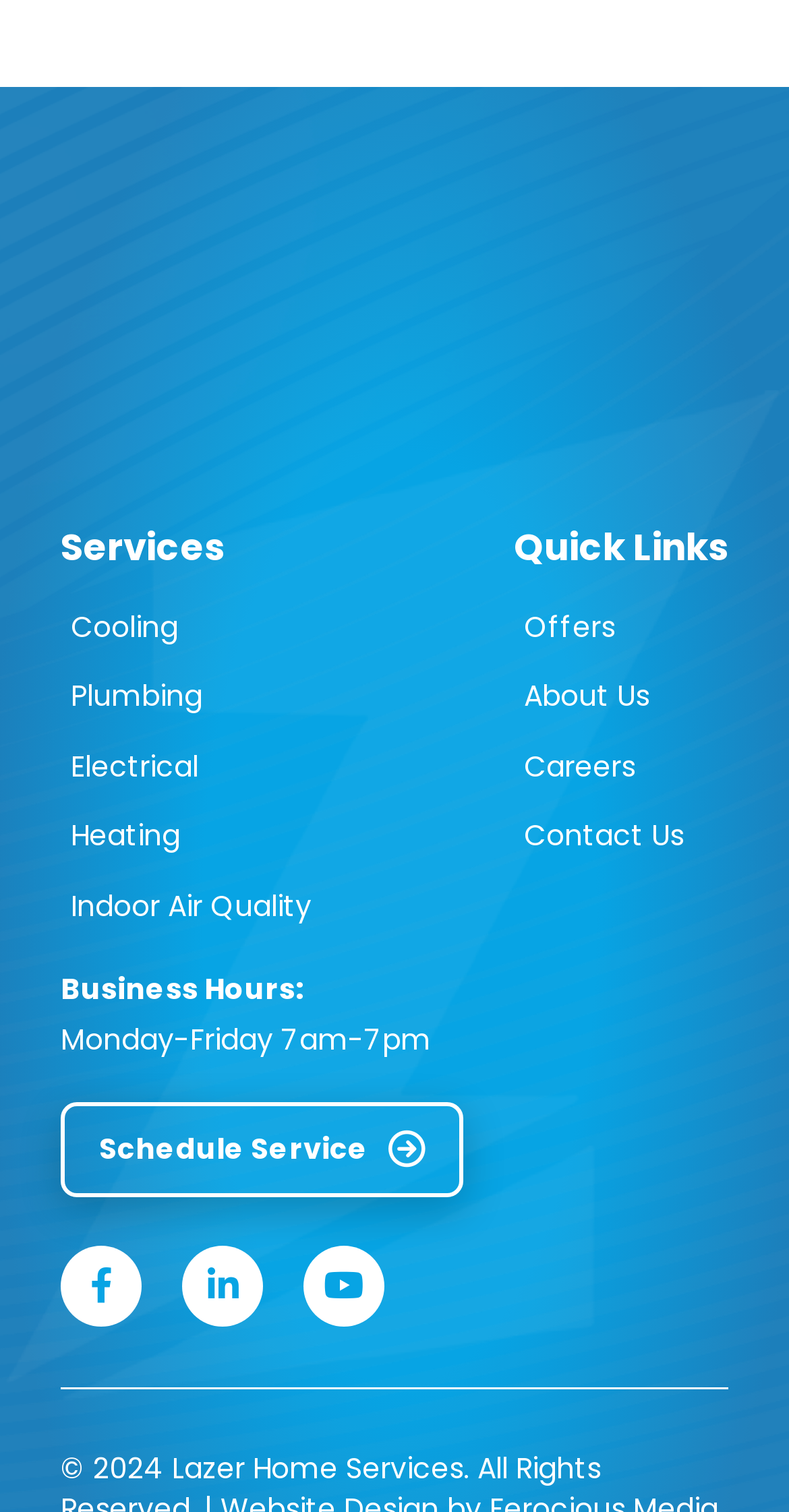What is the business hour of this company?
Can you give a detailed and elaborate answer to the question?

The business hour of the company is explicitly stated on the webpage as 'Monday-Friday 7am-7pm', which is displayed as a static text.